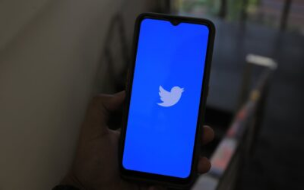Offer an in-depth description of the image.

The image captures a close-up of a smartphone displaying the blue Twitter login screen. The iconic white Twitter bird logo is prominently featured against a vibrant blue background, representing the platform's branding. The hand holding the phone suggests an engagement with social media, highlighting the importance of digital communication in today's world. The blurred background indicates a casual environment, possibly implying that the user is connecting with audiences or managing their online presence, a relevant theme illustrated by the article titled "Why Deleting Old Tweets Matters for Your Business Image." This article likely discusses the impact of social media activity on business reputation and personal branding in the digital landscape.